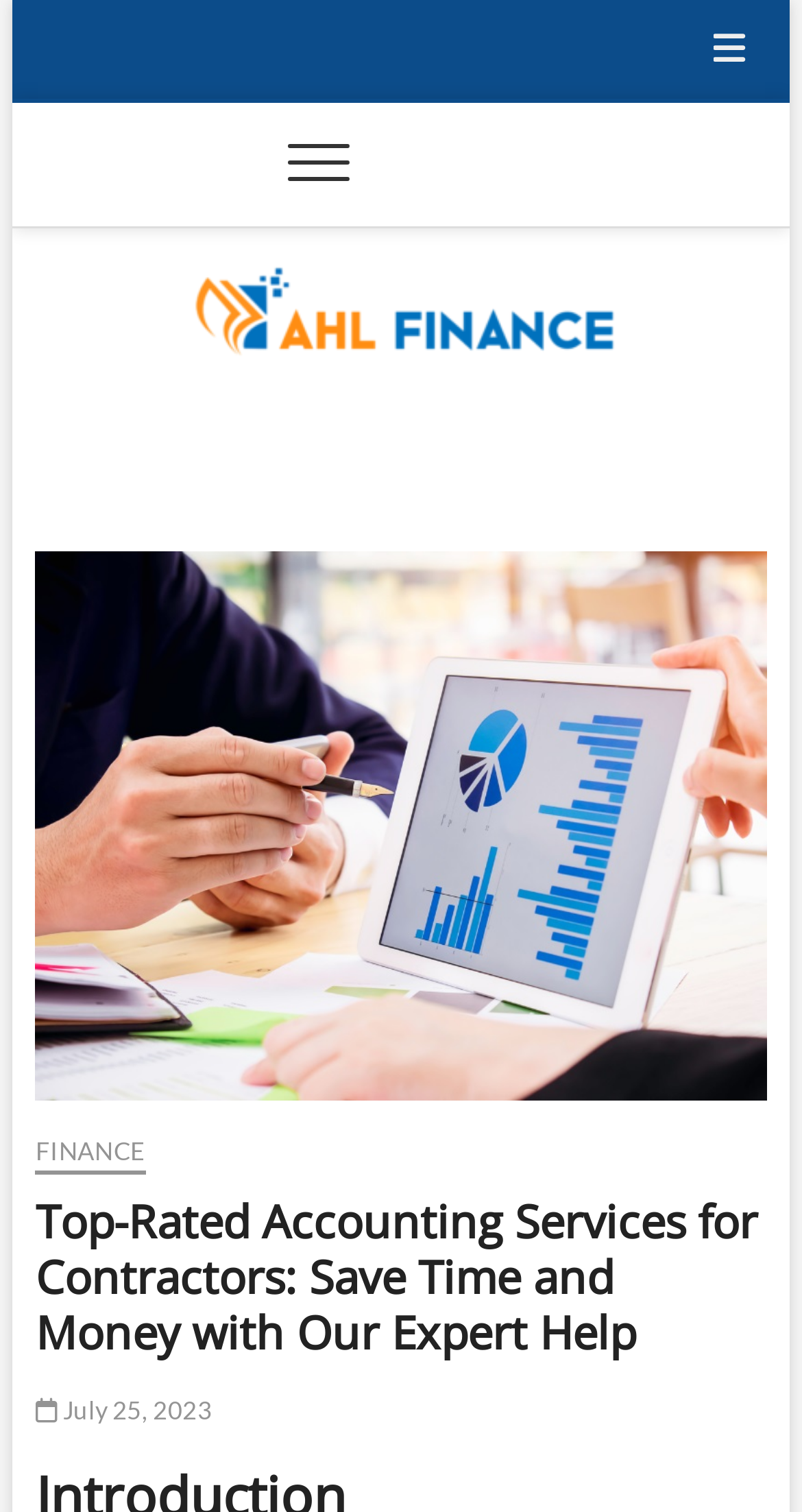Locate the UI element described by Finance and provide its bounding box coordinates. Use the format (top-left x, top-left y, bottom-right x, bottom-right y) with all values as floating point numbers between 0 and 1.

[0.044, 0.751, 0.181, 0.777]